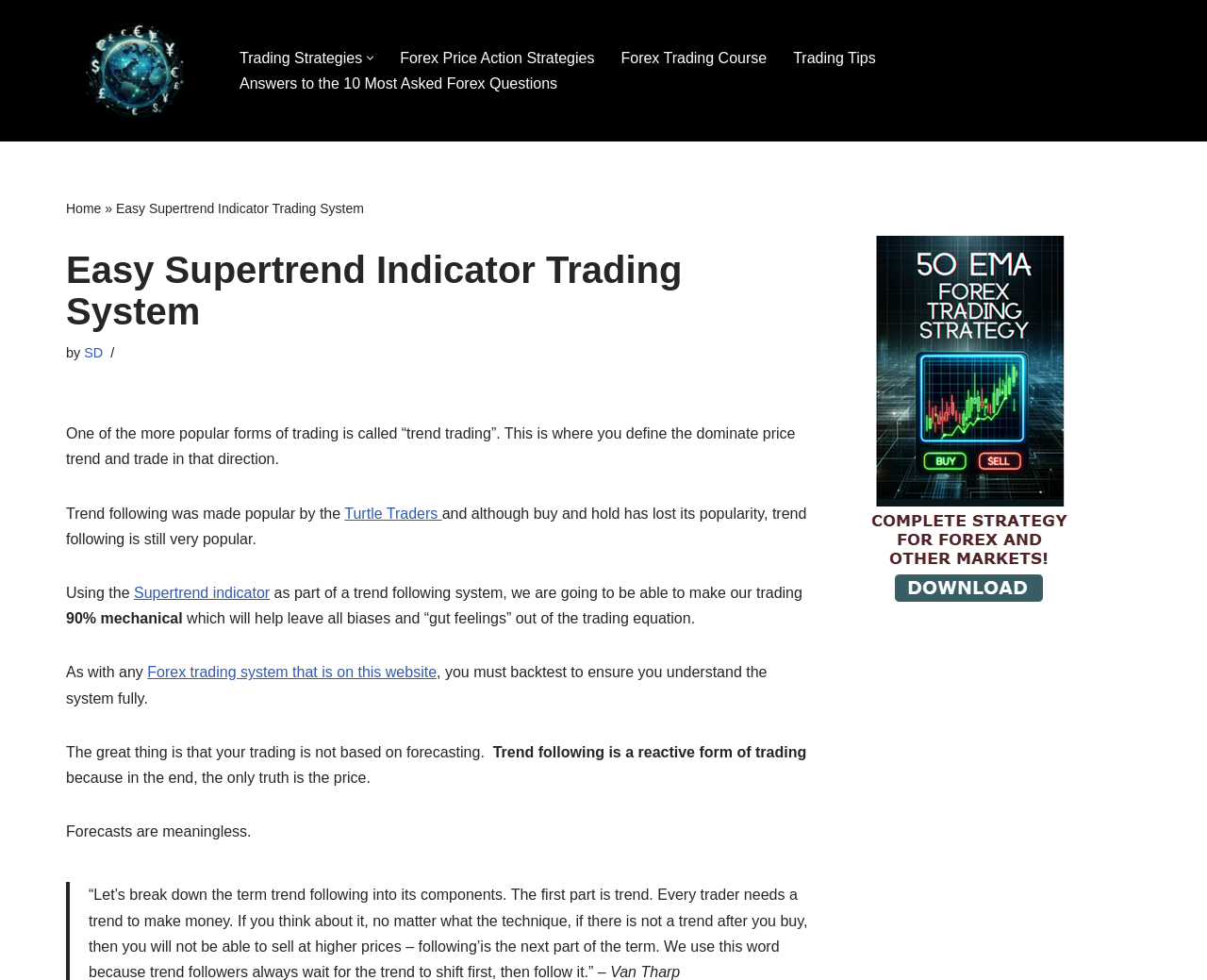Give a detailed overview of the webpage's appearance and contents.

The webpage is about the Easy Supertrend Indicator Trading System, a forex trading strategy. At the top, there is a navigation menu with links to "Trading Strategies", "Forex Price Action Strategies", "Forex Trading Course", "Trading Tips", and "Answers to the 10 Most Asked Forex Questions". Below the navigation menu, there is a heading that reads "Easy Supertrend Indicator Trading System" followed by a brief description of the system.

The main content of the page is divided into several paragraphs that explain the concept of trend trading and how the Supertrend indicator can be used as part of a trend following system. The text discusses the benefits of trend following, including its ability to make trading more mechanical and reduce biases. There are also quotes from Van Tharp, a well-known trader, that emphasize the importance of trend following.

On the right side of the page, there is a complementary section with a figure, which appears to be an image related to the trading system. There is also a link to an unknown destination within this section.

At the very top of the page, there is a link to "Skip to content" and a logo image with the text "Forex Trading Strategies".